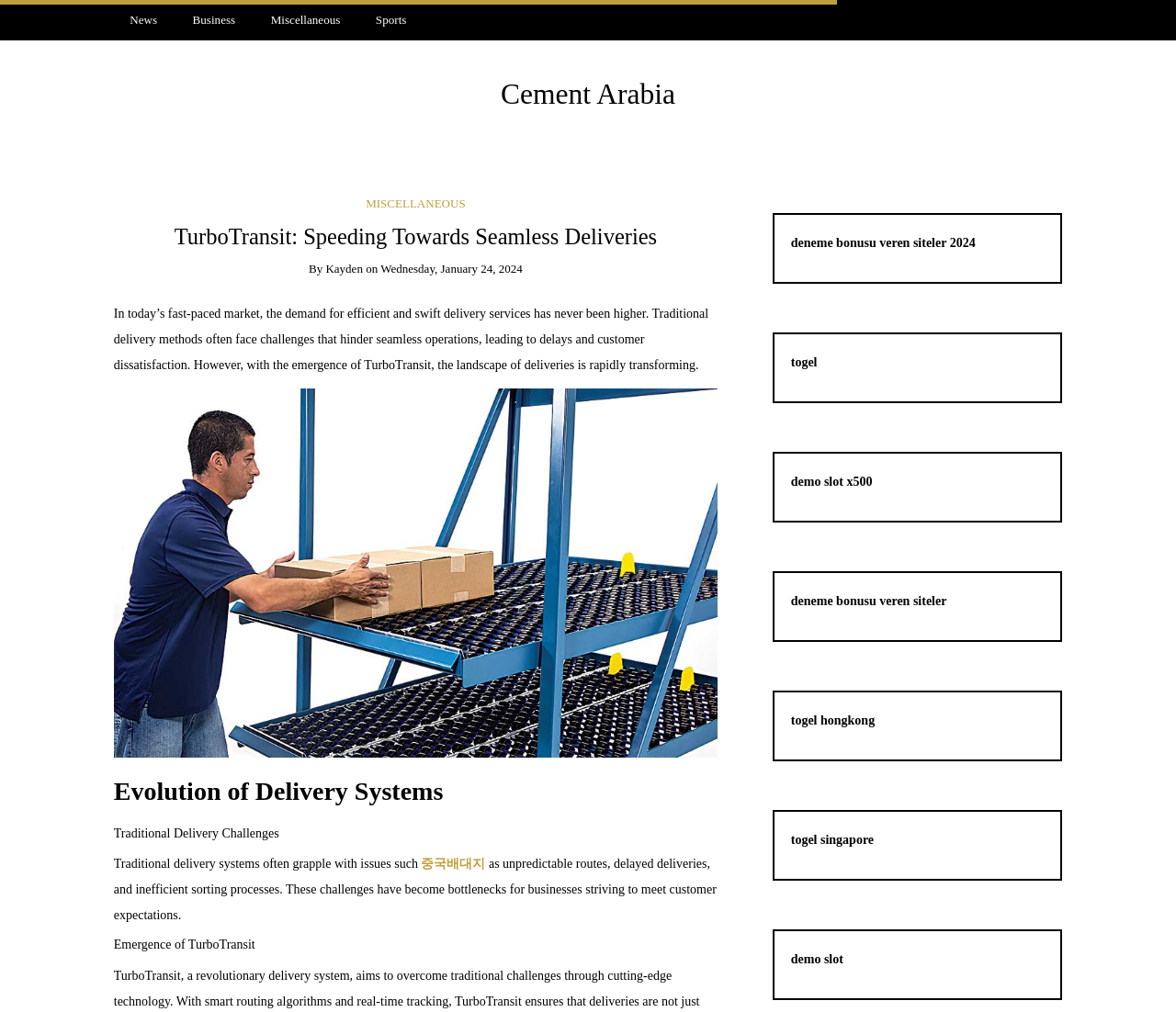Determine the bounding box coordinates of the region I should click to achieve the following instruction: "Check the article published on Wednesday, January 24, 2024". Ensure the bounding box coordinates are four float numbers between 0 and 1, i.e., [left, top, right, bottom].

[0.324, 0.259, 0.444, 0.272]